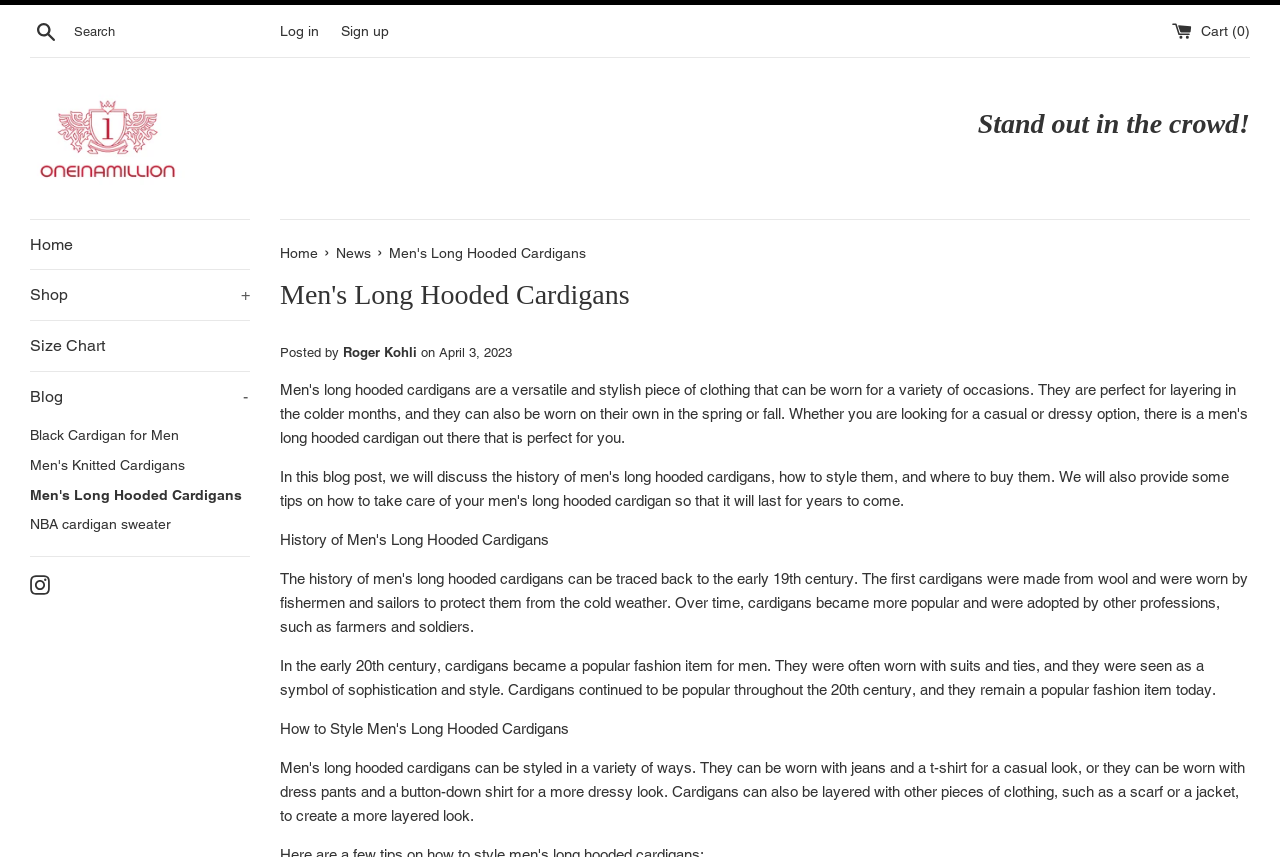Highlight the bounding box coordinates of the region I should click on to meet the following instruction: "View the cart".

[0.916, 0.026, 0.977, 0.045]